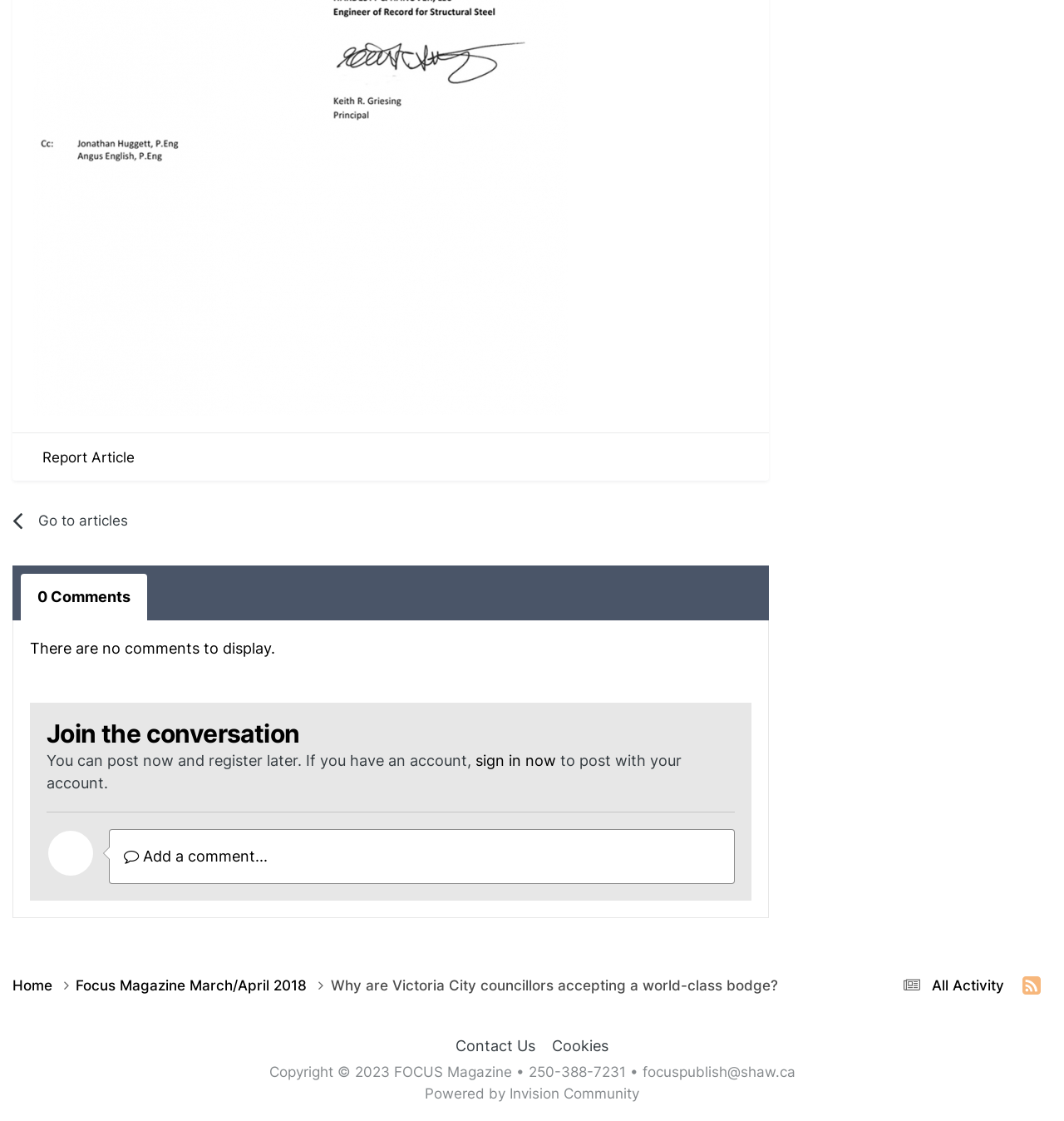Please find the bounding box coordinates of the element's region to be clicked to carry out this instruction: "Go to home page".

[0.012, 0.869, 0.071, 0.889]